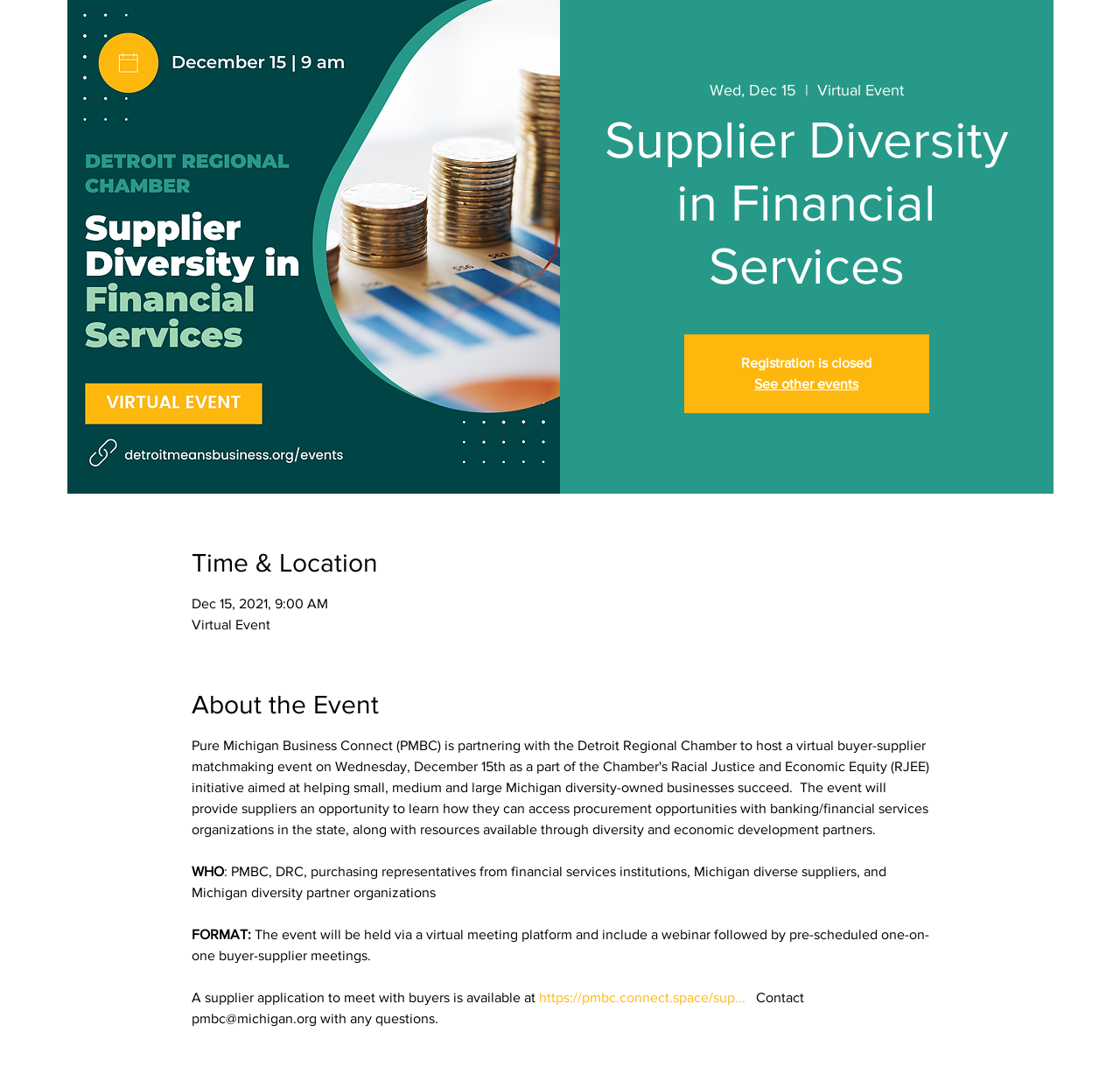Given the element description "See other events" in the screenshot, predict the bounding box coordinates of that UI element.

[0.674, 0.346, 0.767, 0.36]